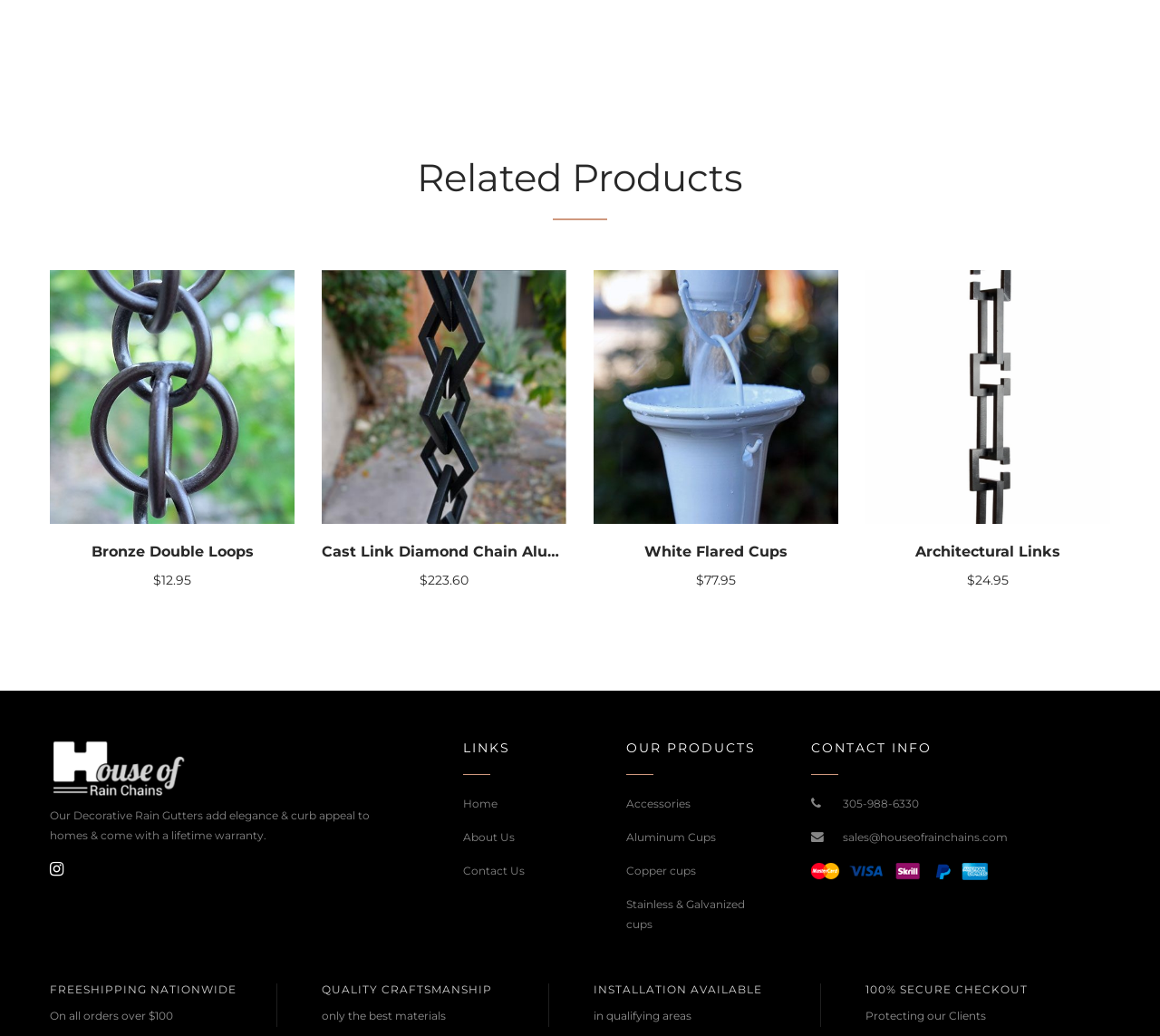Determine the bounding box coordinates of the section I need to click to execute the following instruction: "Navigate to the 'Home' page". Provide the coordinates as four float numbers between 0 and 1, i.e., [left, top, right, bottom].

[0.399, 0.769, 0.429, 0.782]